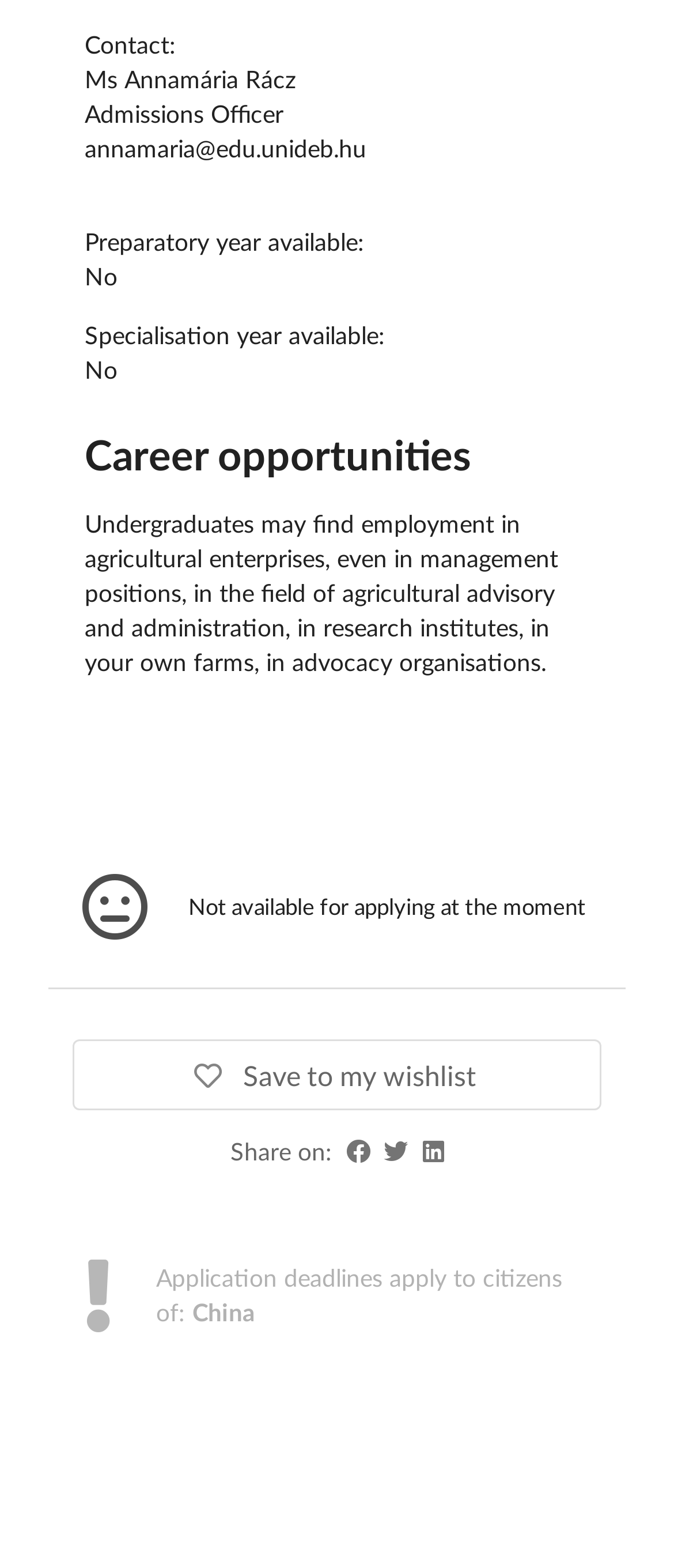Is the preparatory year available?
Look at the webpage screenshot and answer the question with a detailed explanation.

The answer can be found in the section that lists the availability of different years, where it is stated that the preparatory year is not available.